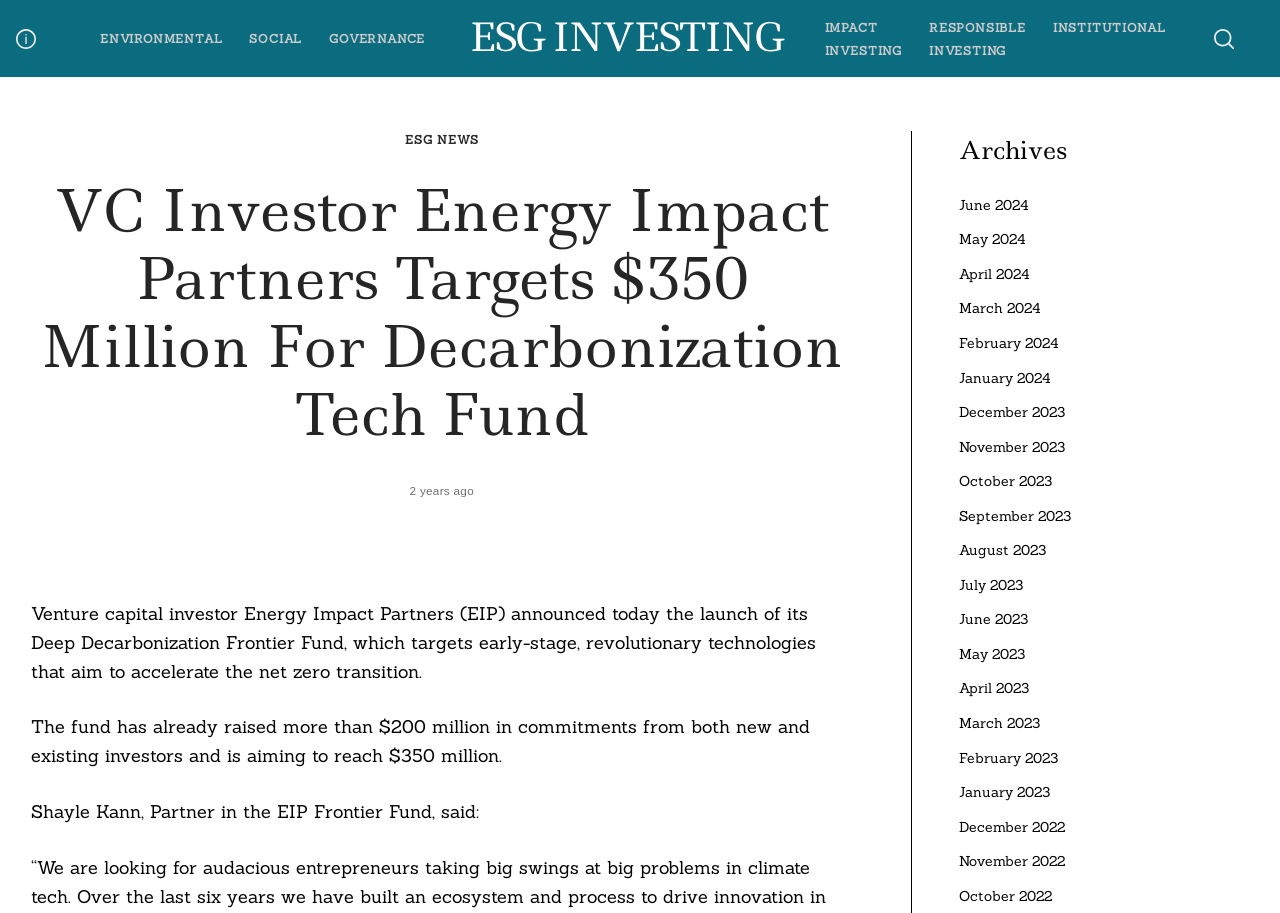Determine the bounding box coordinates for the clickable element required to fulfill the instruction: "Search for ESG news". Provide the coordinates as four float numbers between 0 and 1, i.e., [left, top, right, bottom].

[0.104, 0.576, 0.877, 0.71]